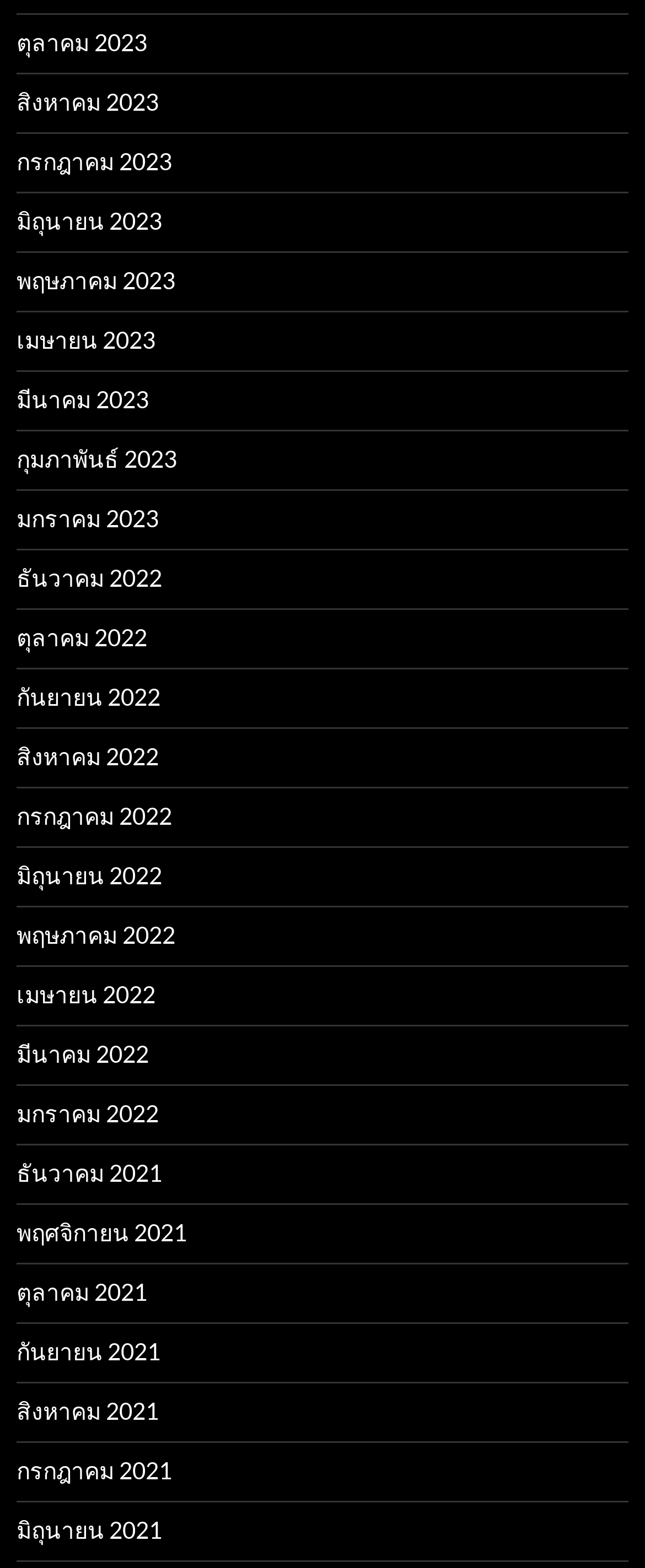Answer briefly with one word or phrase:
What is the latest month listed on the webpage?

October 2023